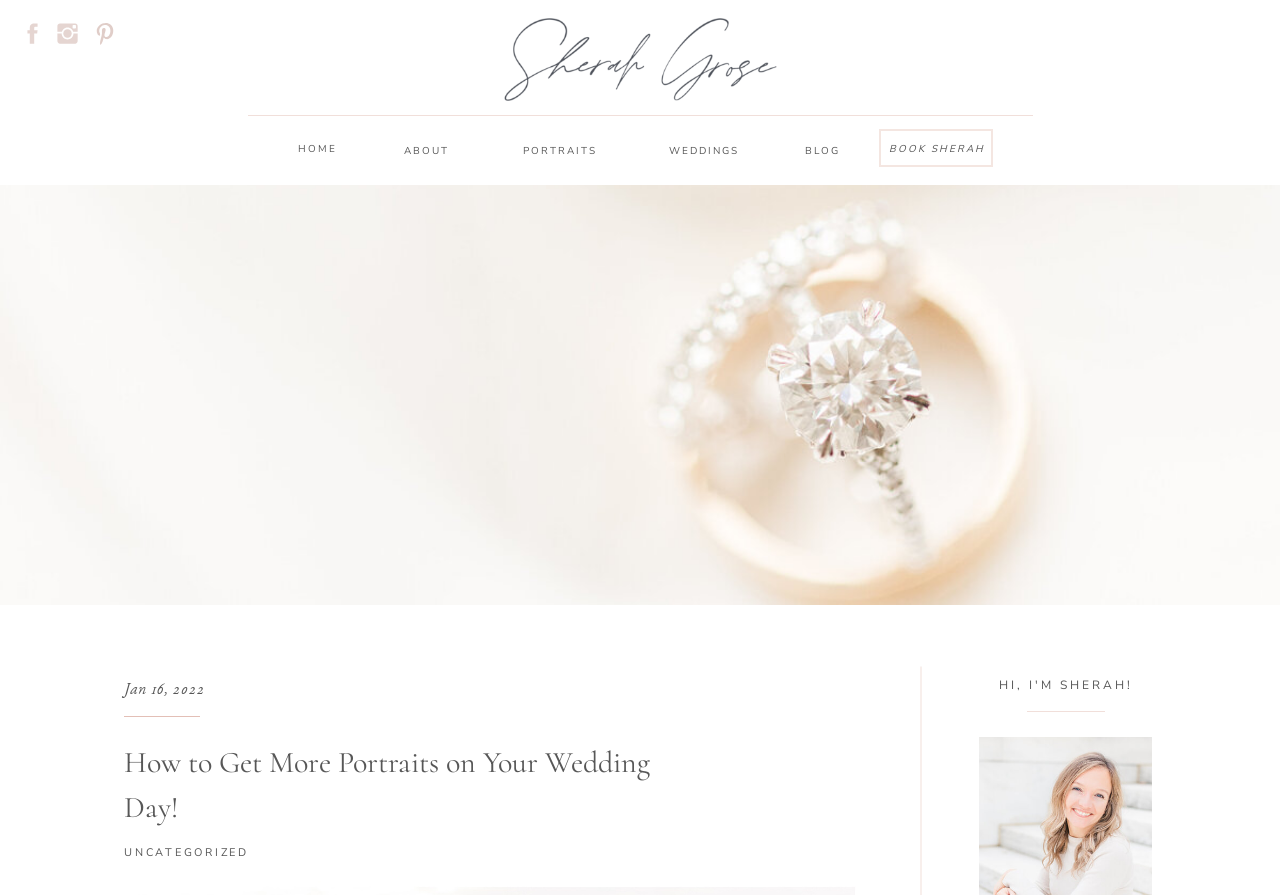Using the provided element description: "WEDDINGS", identify the bounding box coordinates. The coordinates should be four floats between 0 and 1 in the order [left, top, right, bottom].

[0.513, 0.159, 0.587, 0.179]